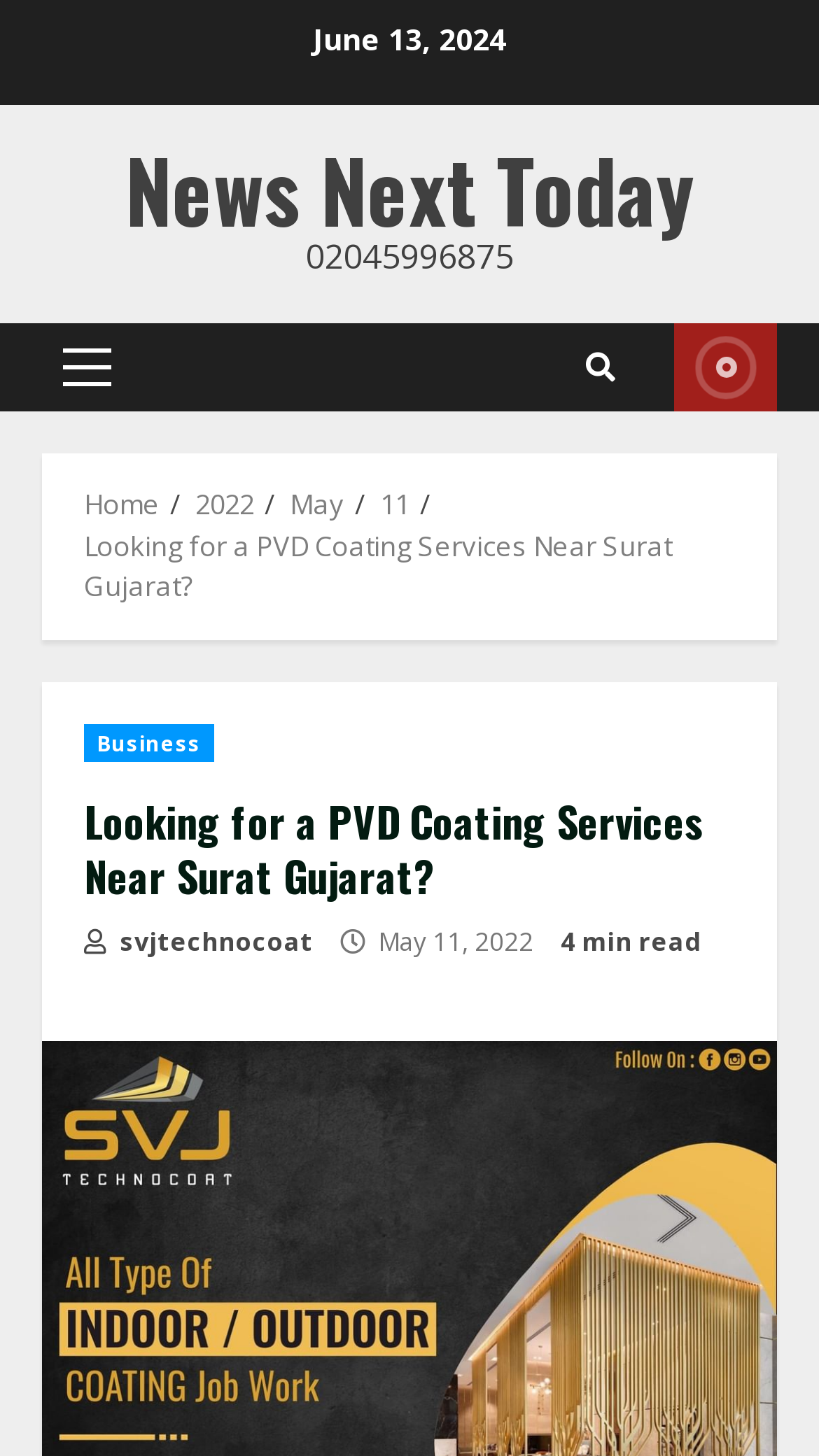Use a single word or phrase to answer the question:
What is the name of the company mentioned on the webpage?

SVJ Technocoat